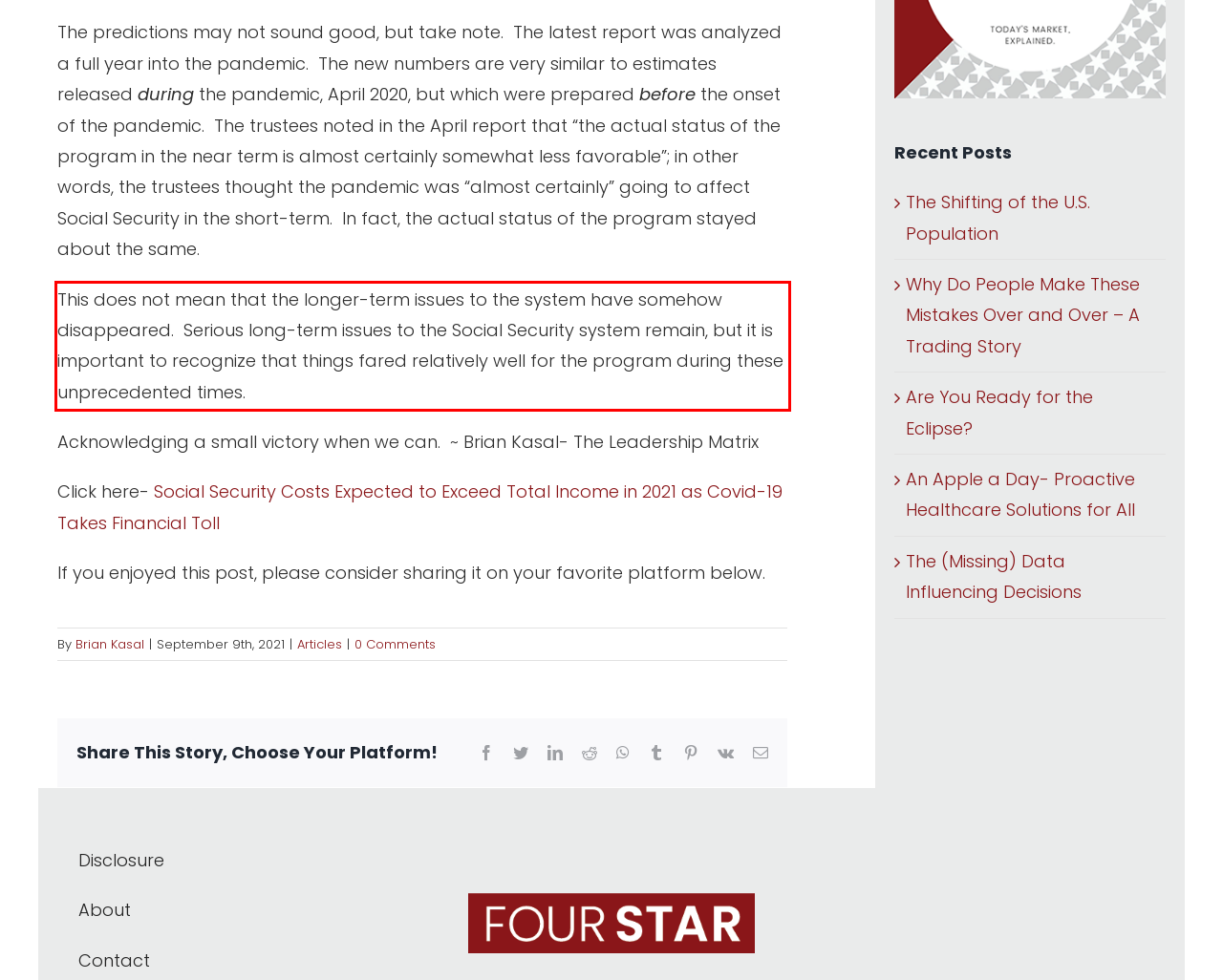Identify the red bounding box in the webpage screenshot and perform OCR to generate the text content enclosed.

This does not mean that the longer-term issues to the system have somehow disappeared. Serious long-term issues to the Social Security system remain, but it is important to recognize that things fared relatively well for the program during these unprecedented times.